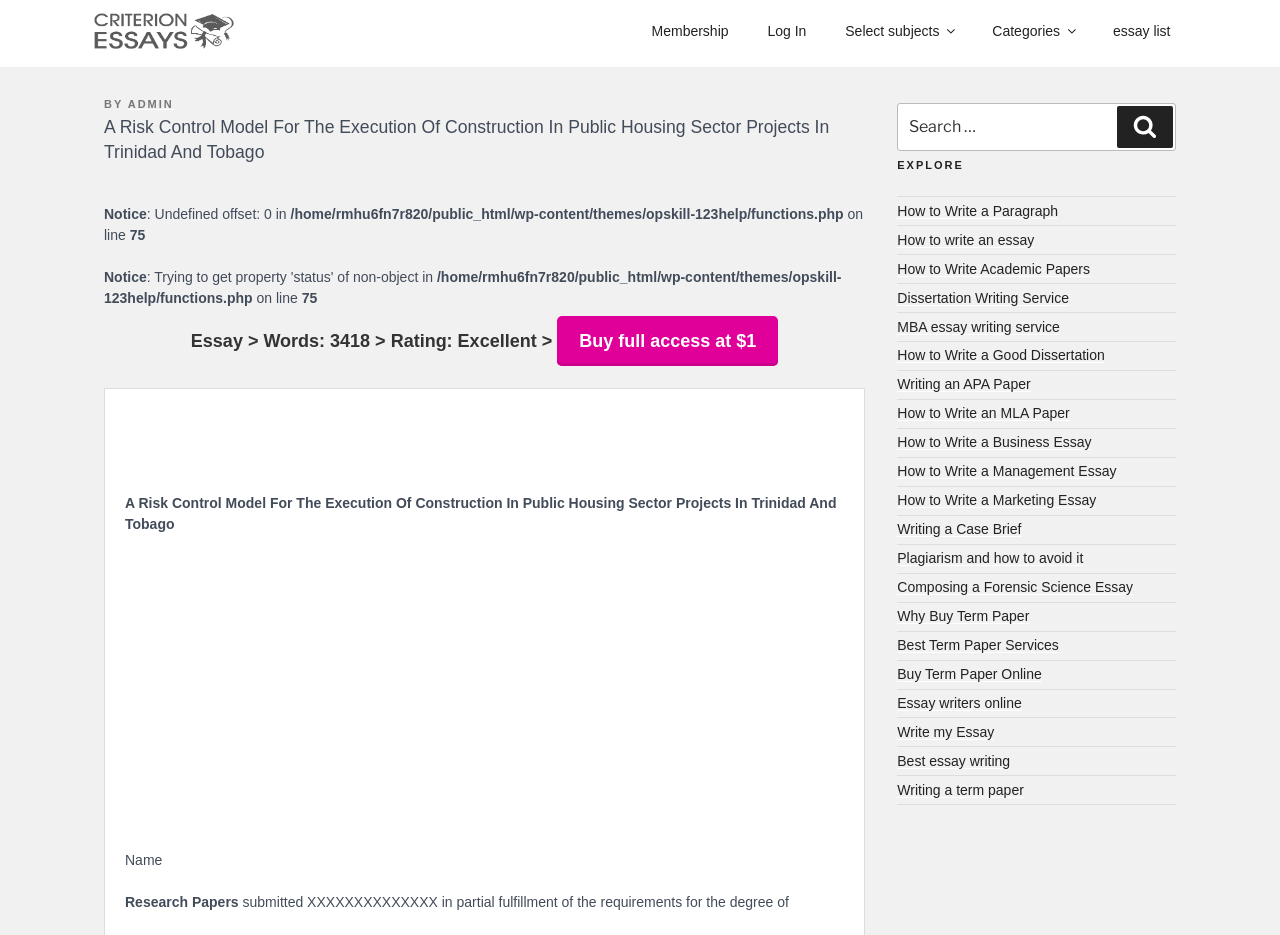Please identify the bounding box coordinates of the clickable region that I should interact with to perform the following instruction: "Log in to the account". The coordinates should be expressed as four float numbers between 0 and 1, i.e., [left, top, right, bottom].

[0.586, 0.007, 0.644, 0.059]